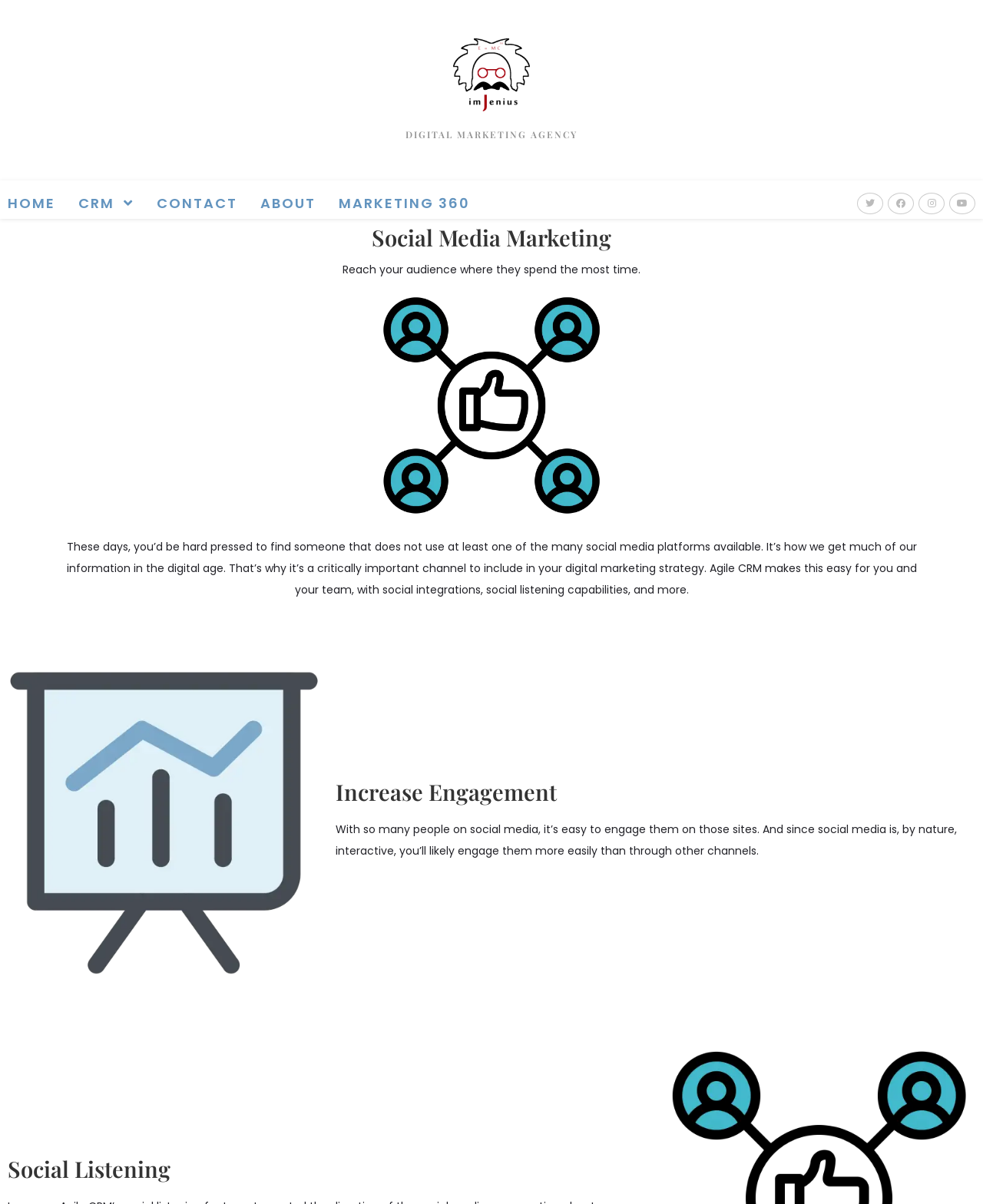Give the bounding box coordinates for the element described by: "CRM".

[0.068, 0.156, 0.148, 0.182]